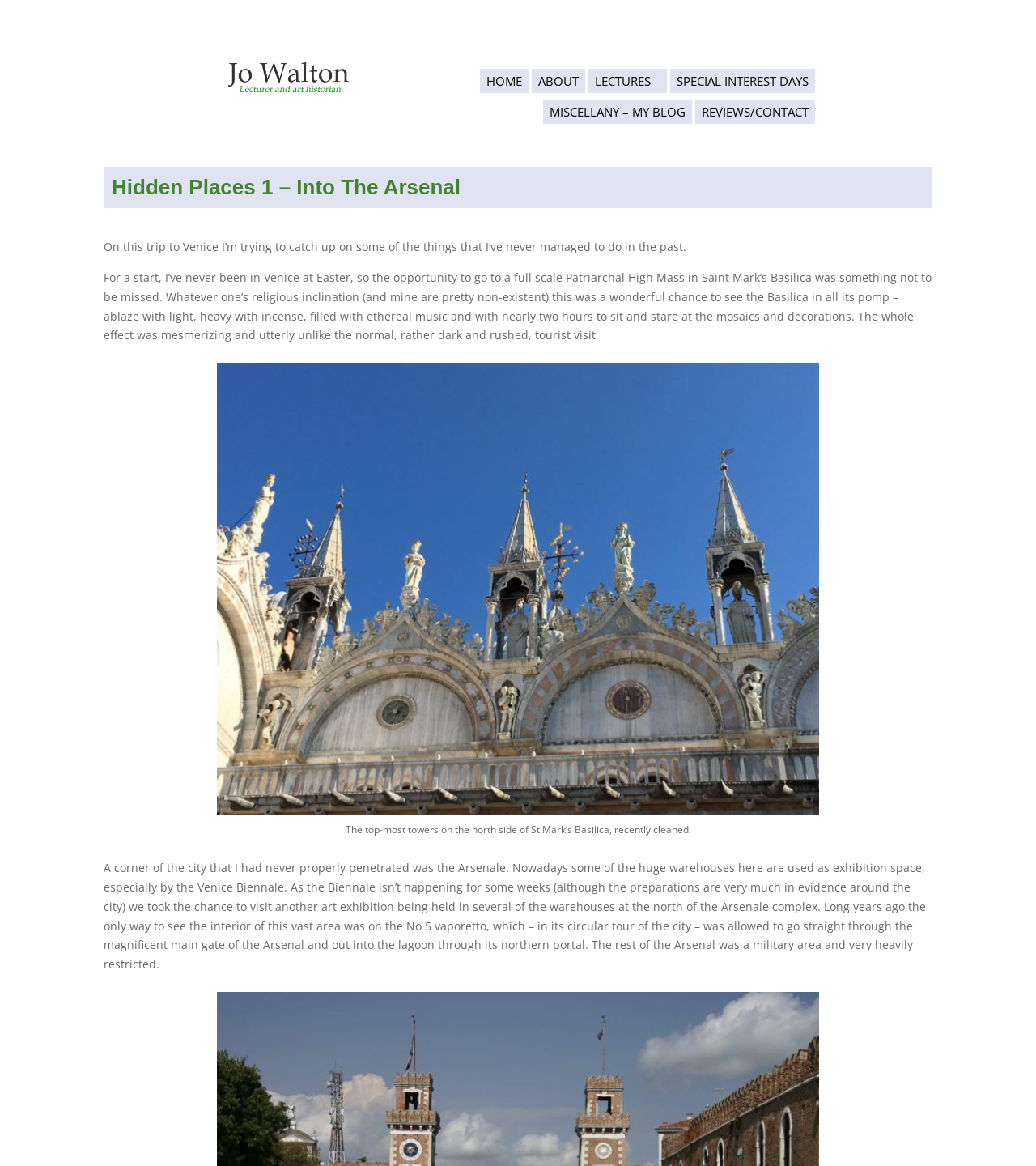Give a one-word or short-phrase answer to the following question: 
What is the location of the art exhibition mentioned in the text?

The Arsenale